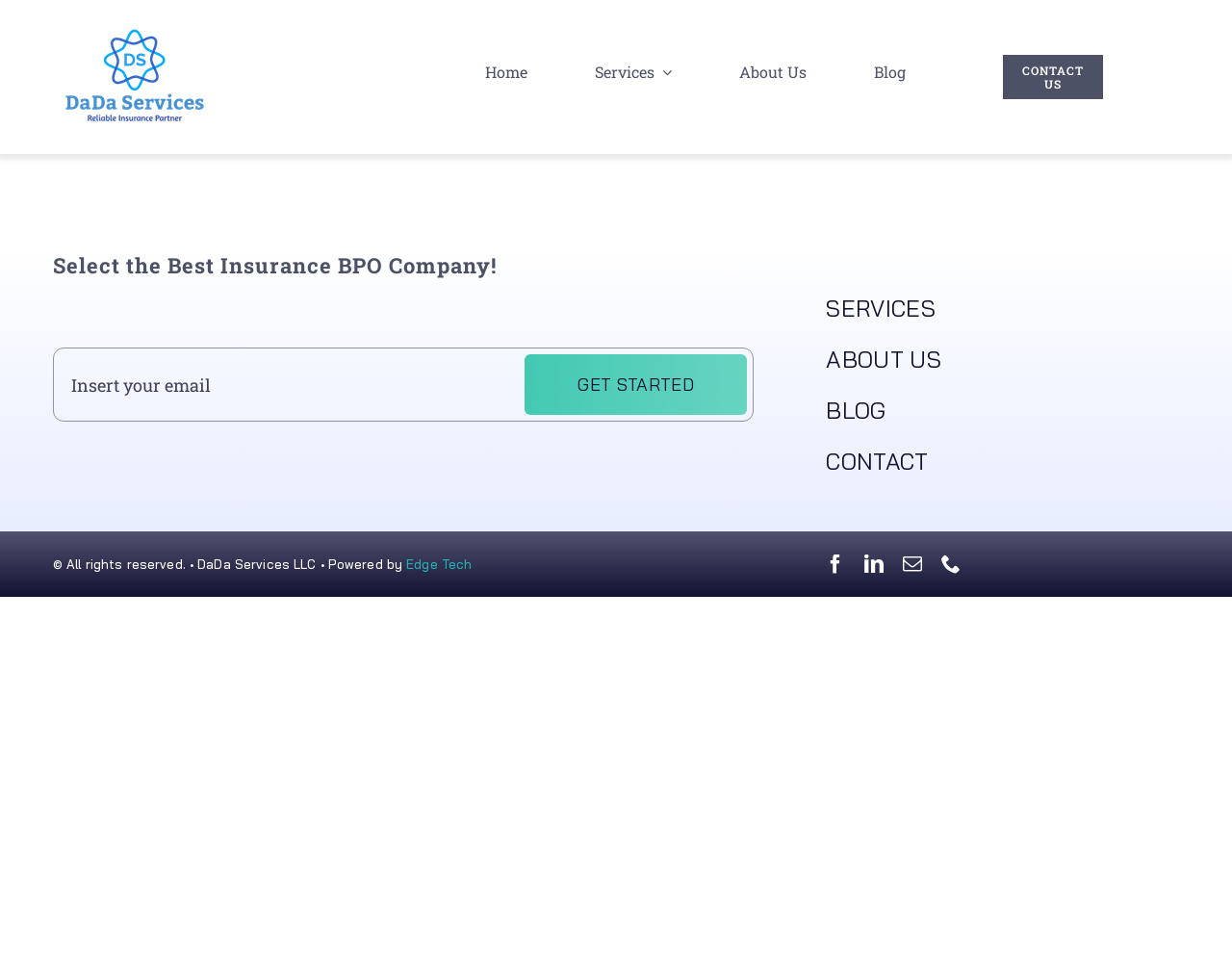Locate the bounding box coordinates of the clickable area to execute the instruction: "Click on the DaDa Services logo". Provide the coordinates as four float numbers between 0 and 1, represented as [left, top, right, bottom].

[0.051, 0.031, 0.168, 0.129]